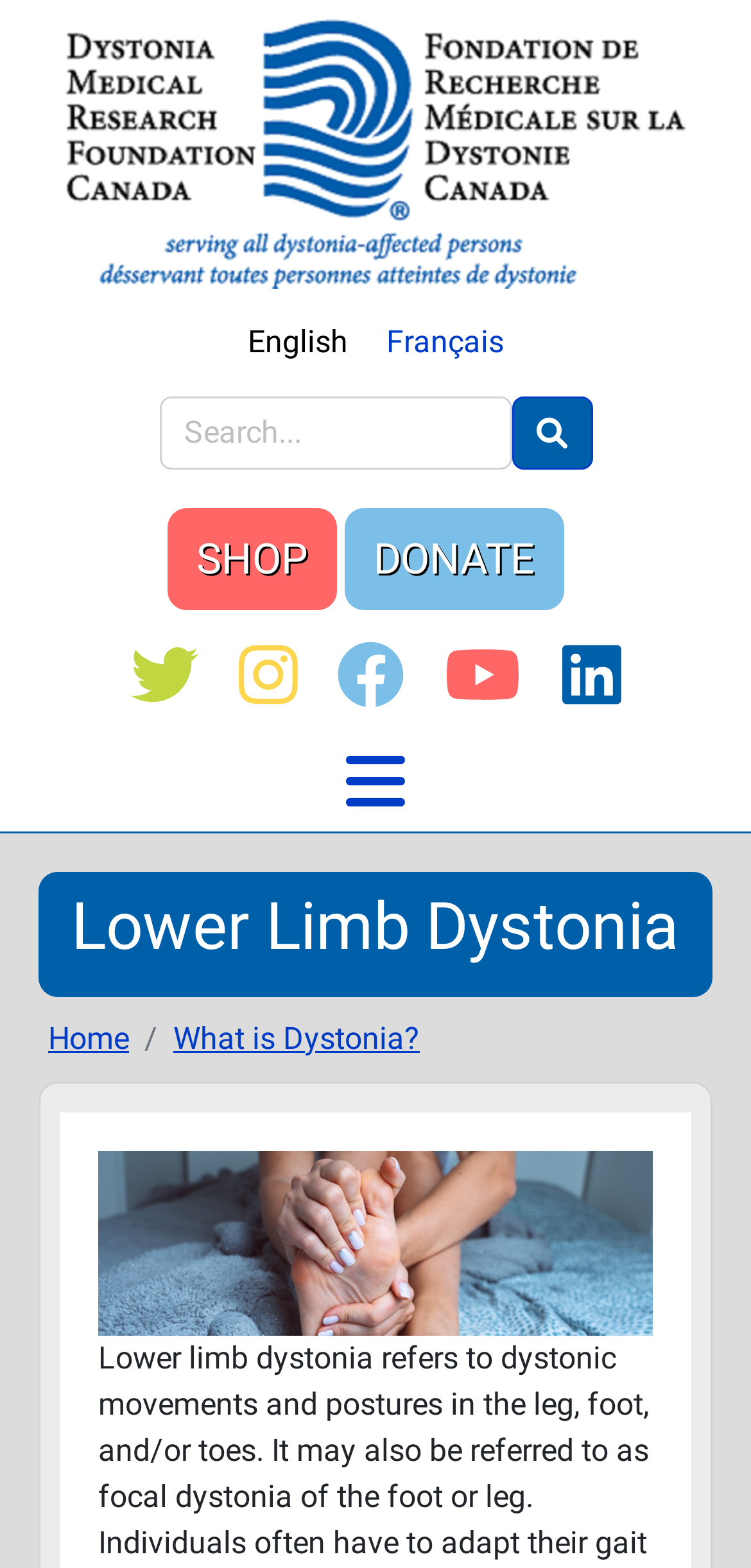What is the purpose of the 'SHOP' link?
Refer to the screenshot and deliver a thorough answer to the question presented.

I found the 'SHOP' link by looking at the top navigation bar, where I saw a link with the text 'SHOP'. The purpose of this link is likely to allow users to shop or make purchases.